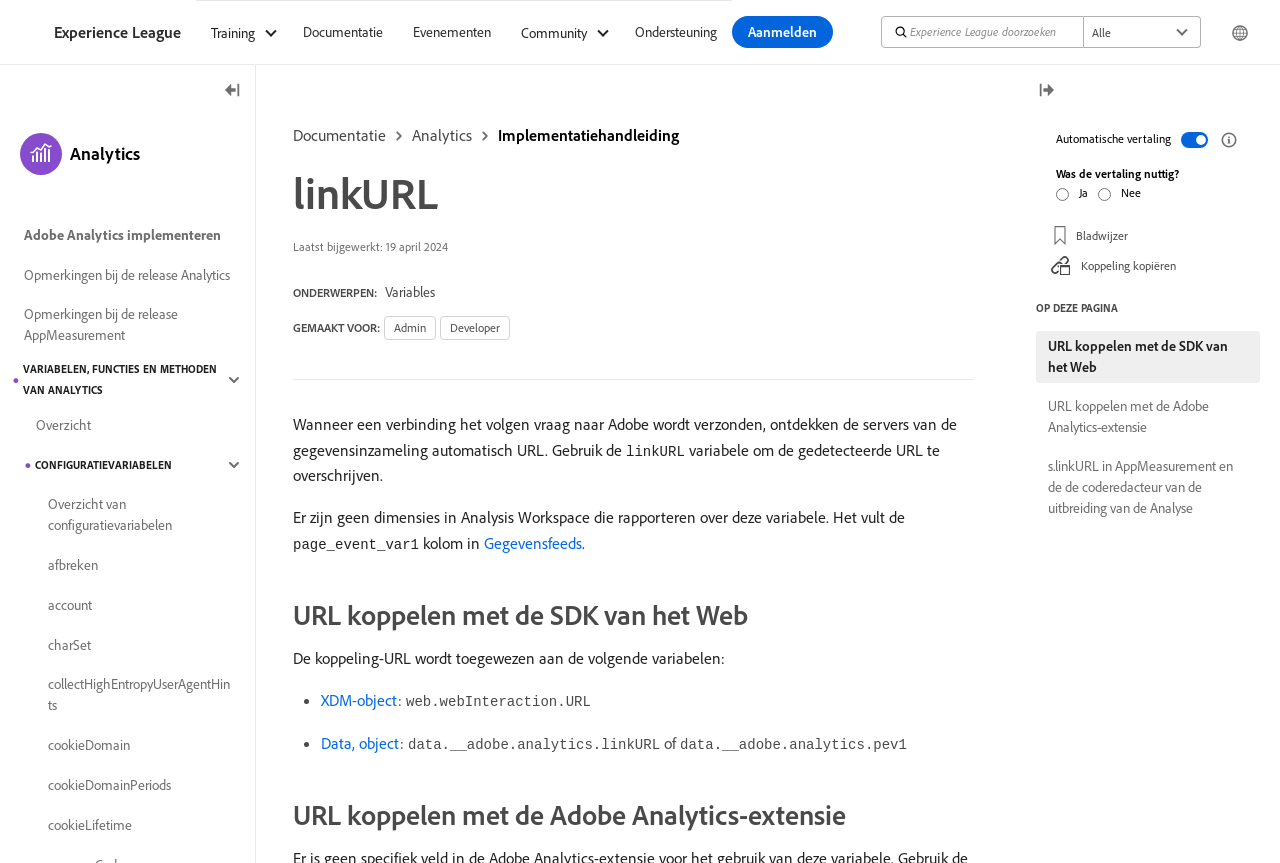Provide a brief response to the question below using a single word or phrase: 
What is the name of the logo in the top left corner?

Adobe Analytics